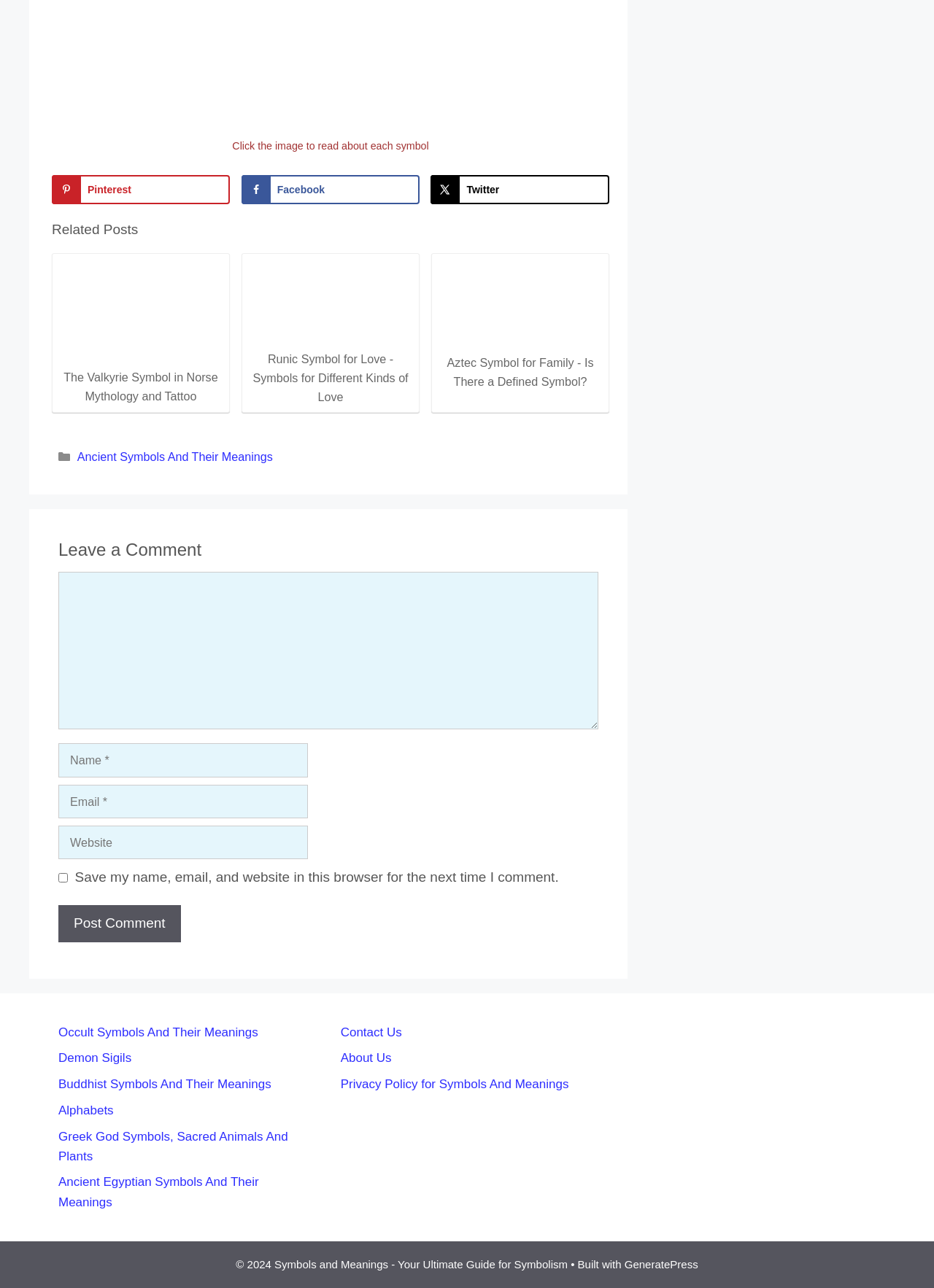Please identify the bounding box coordinates of the clickable region that I should interact with to perform the following instruction: "Read about the Valkyrie Symbol in Norse Mythology and Tattoo". The coordinates should be expressed as four float numbers between 0 and 1, i.e., [left, top, right, bottom].

[0.059, 0.199, 0.243, 0.315]